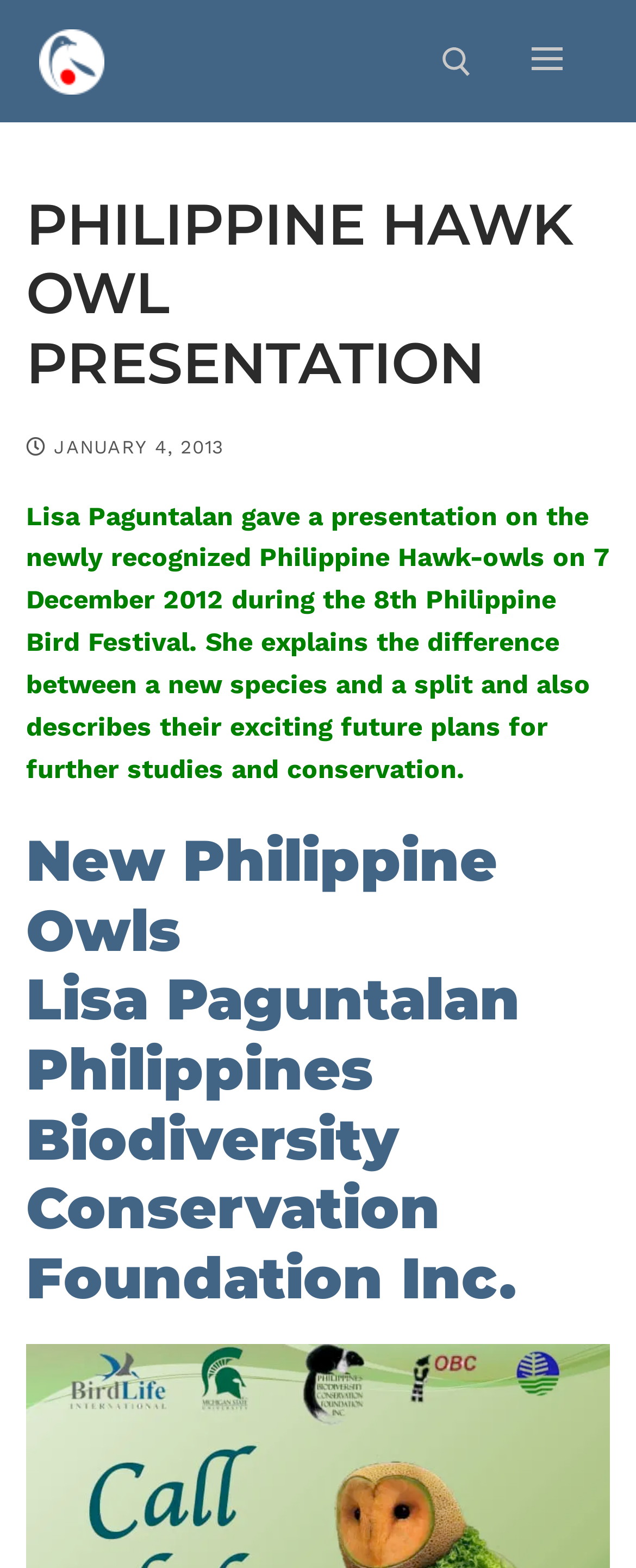Respond with a single word or phrase to the following question:
What is the date of the presentation?

7 December 2012